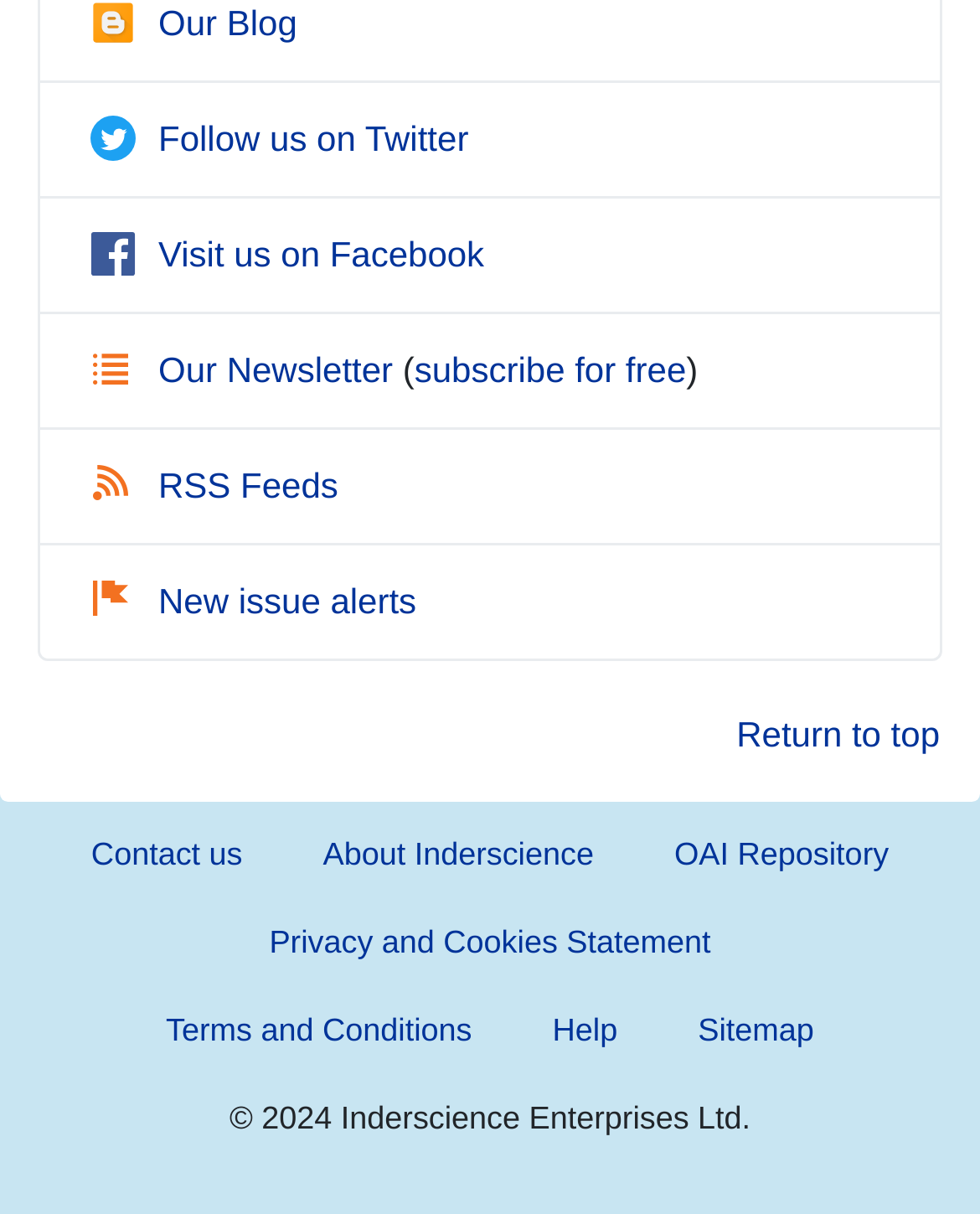Determine the bounding box coordinates of the section I need to click to execute the following instruction: "Visit our blog". Provide the coordinates as four float numbers between 0 and 1, i.e., [left, top, right, bottom].

[0.092, 0.002, 0.303, 0.035]